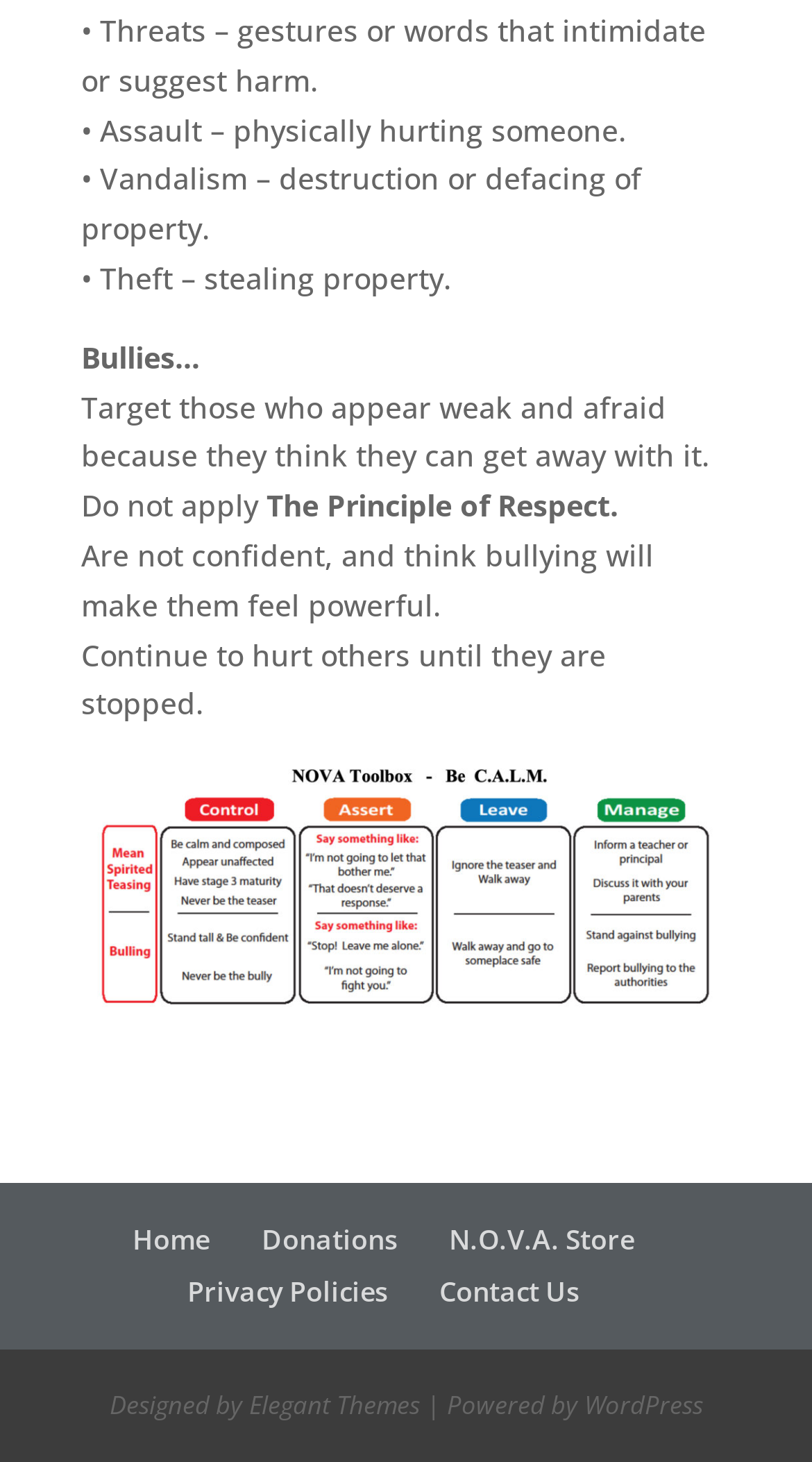What is the tone of the bully described?
Look at the screenshot and respond with a single word or phrase.

Not confident